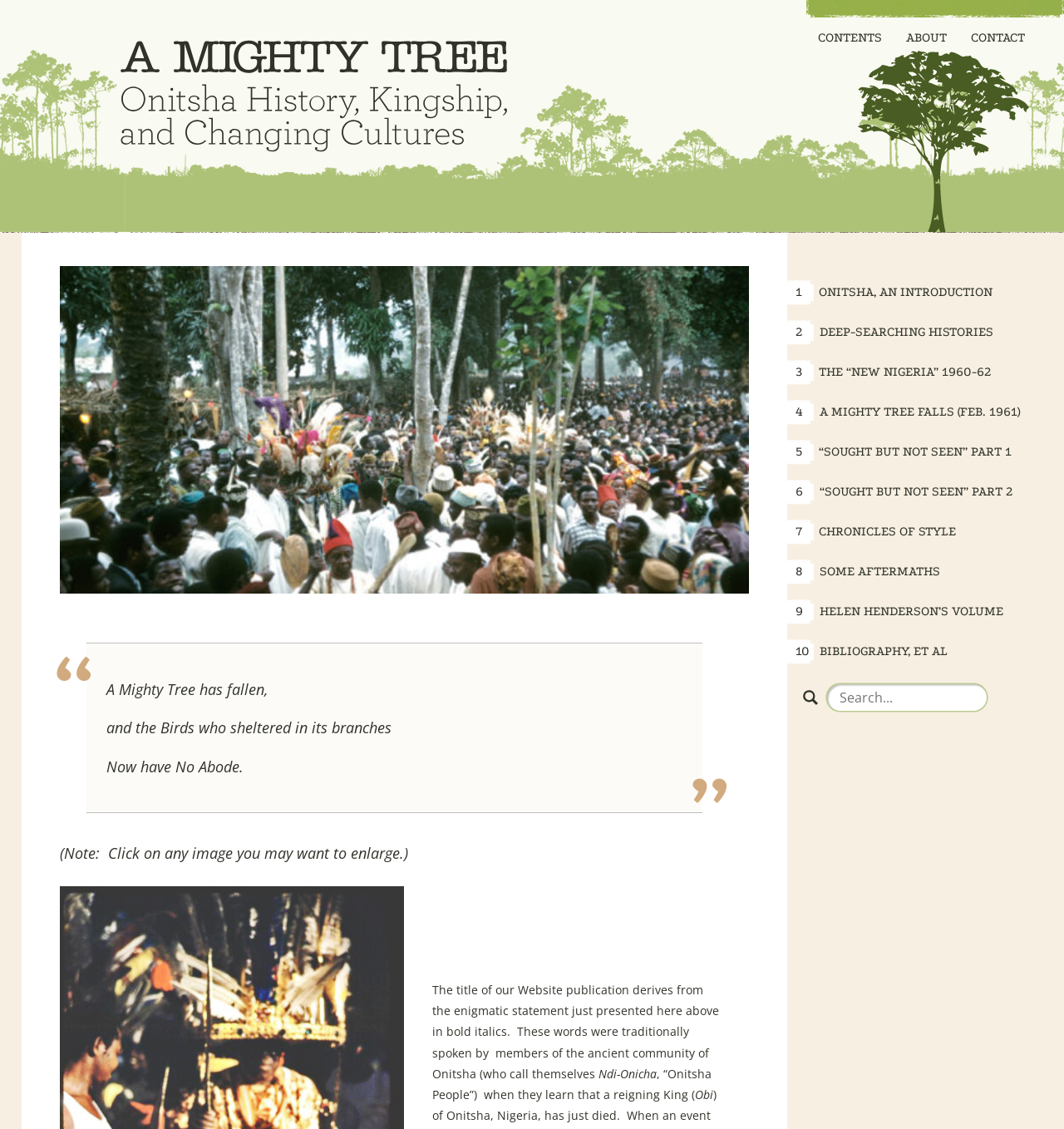Please respond to the question using a single word or phrase:
How many main sections are listed on the webpage?

10